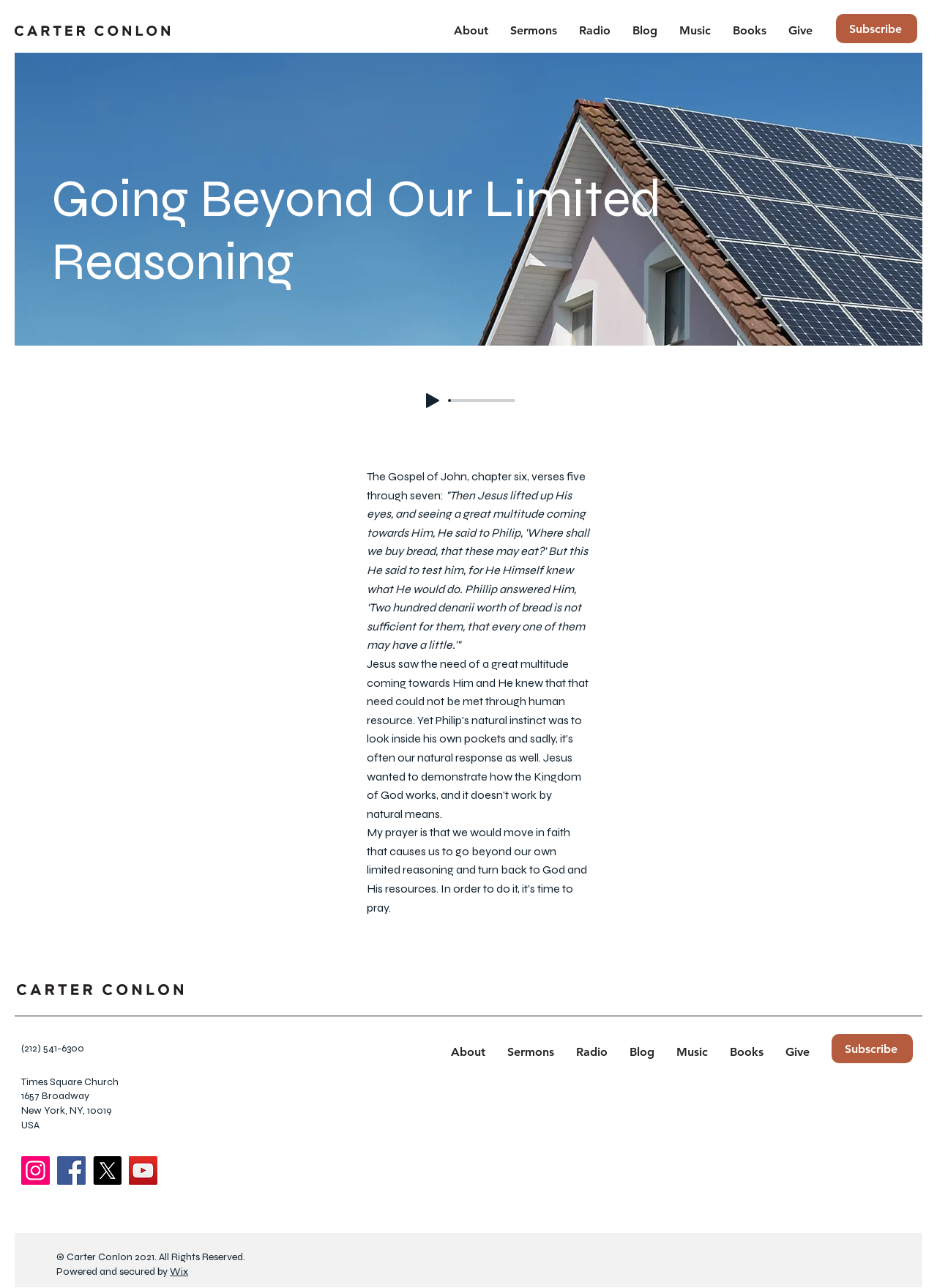Determine the bounding box of the UI component based on this description: "Books". The bounding box coordinates should be four float values between 0 and 1, i.e., [left, top, right, bottom].

[0.77, 0.01, 0.83, 0.038]